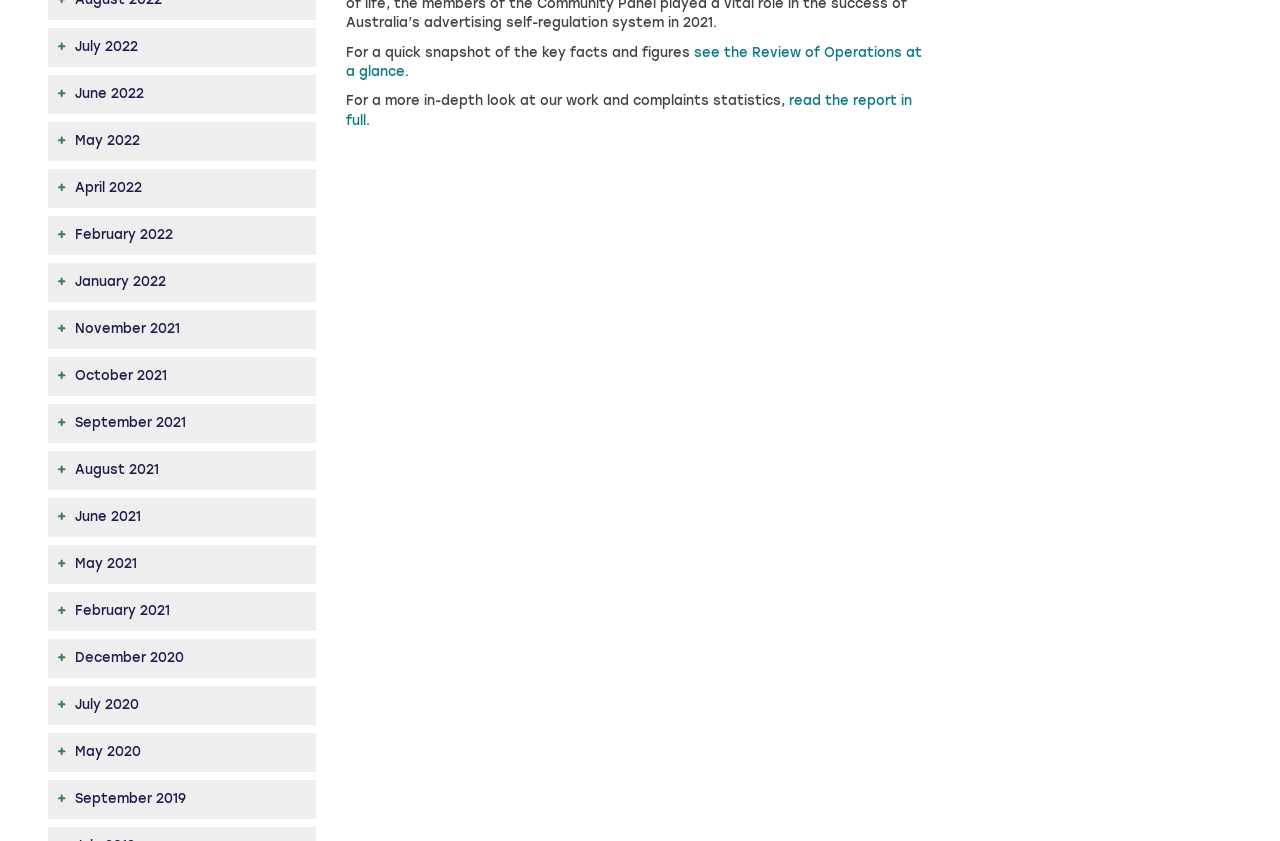What is the purpose of the webpage?
Refer to the screenshot and answer in one word or phrase.

To provide reports and statistics